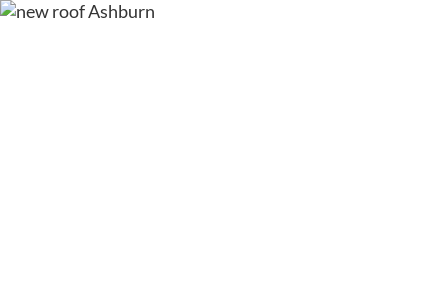Answer in one word or a short phrase: 
What type of shingles does the company offer?

GAF shingles